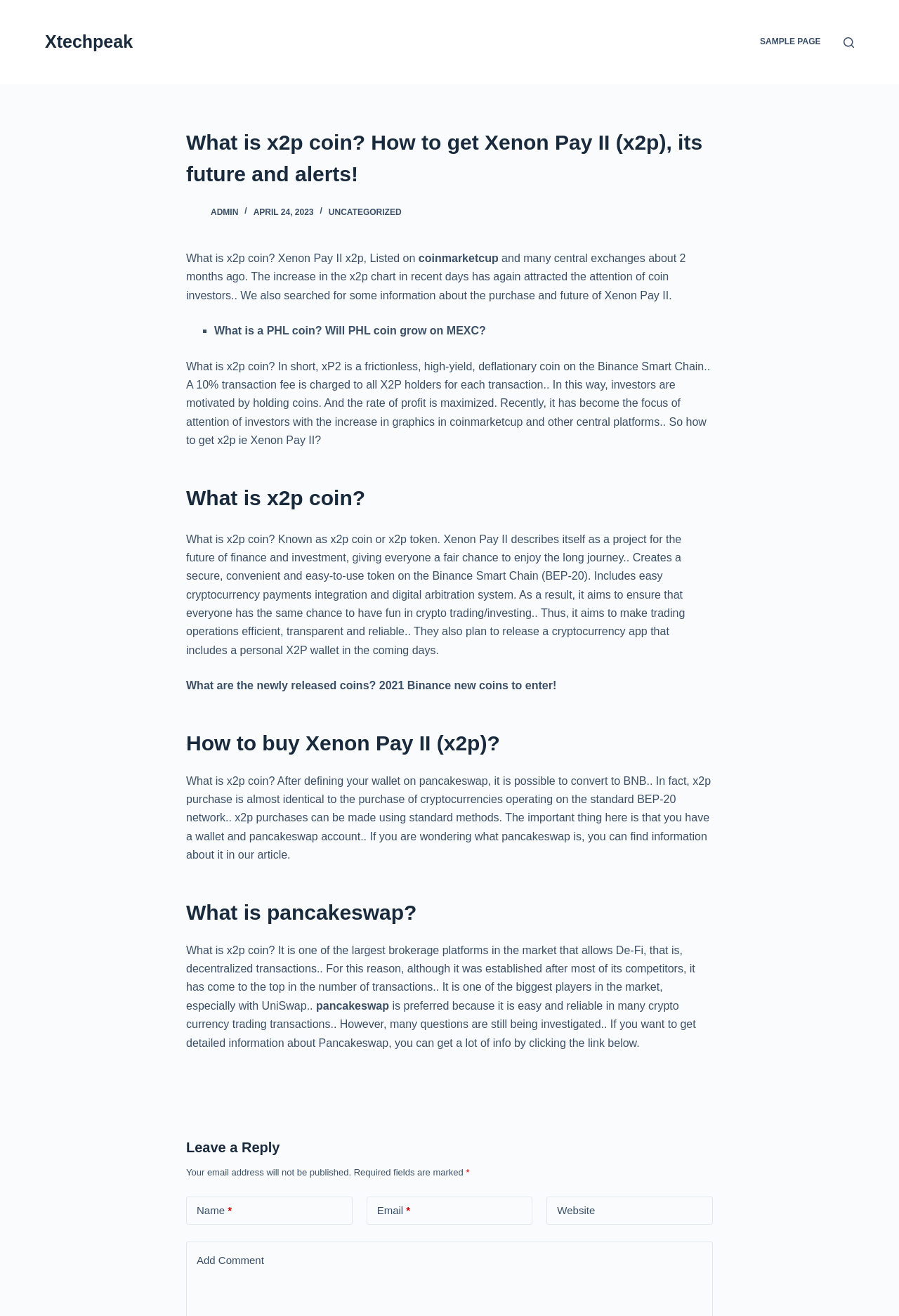Where can you buy x2p?
Refer to the screenshot and deliver a thorough answer to the question presented.

According to the webpage, x2p can be purchased on Pancakeswap, which is a decentralized brokerage platform that allows De-Fi transactions.